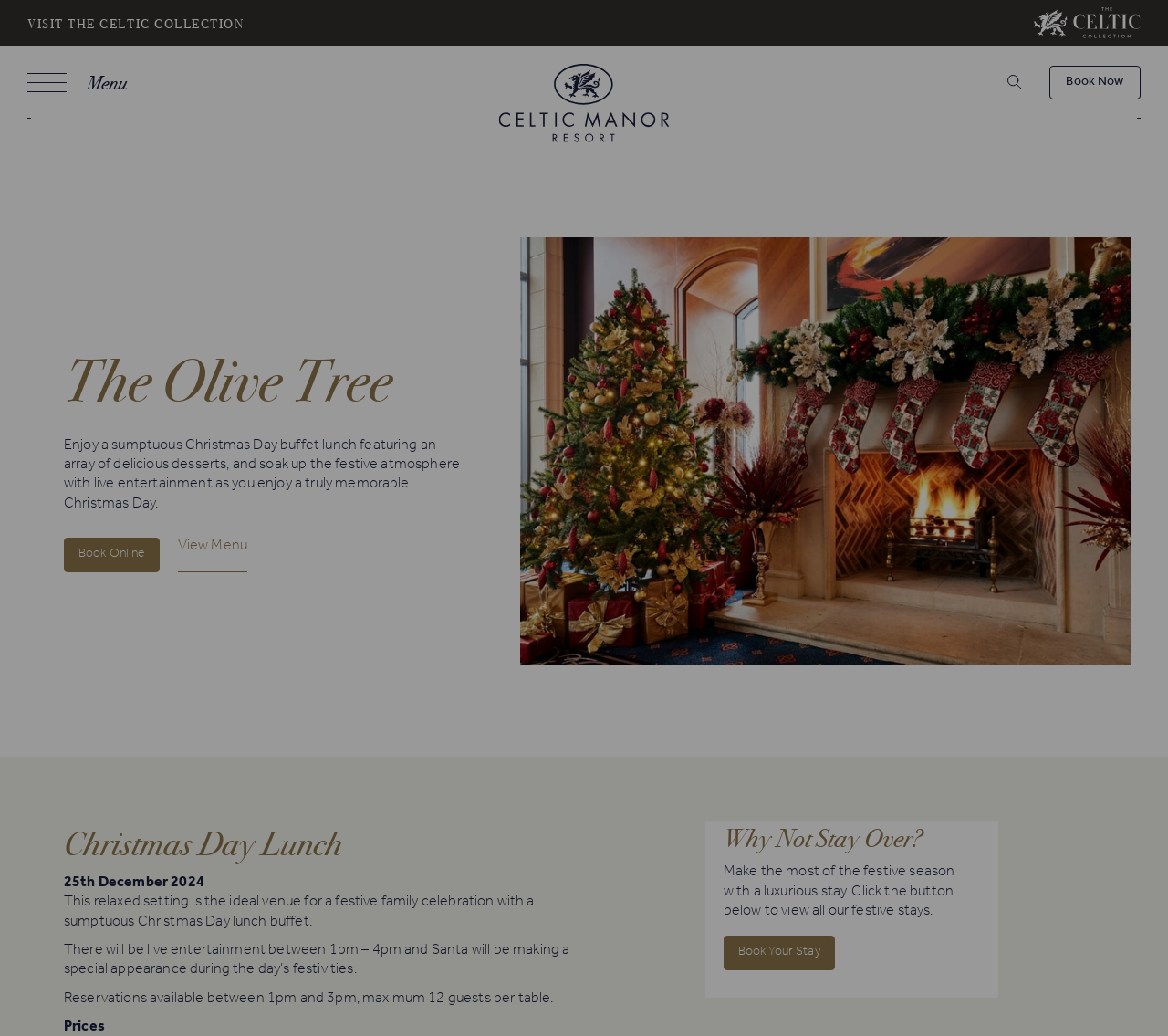What is the special appearance during the day's festivities?
Respond with a short answer, either a single word or a phrase, based on the image.

Santa